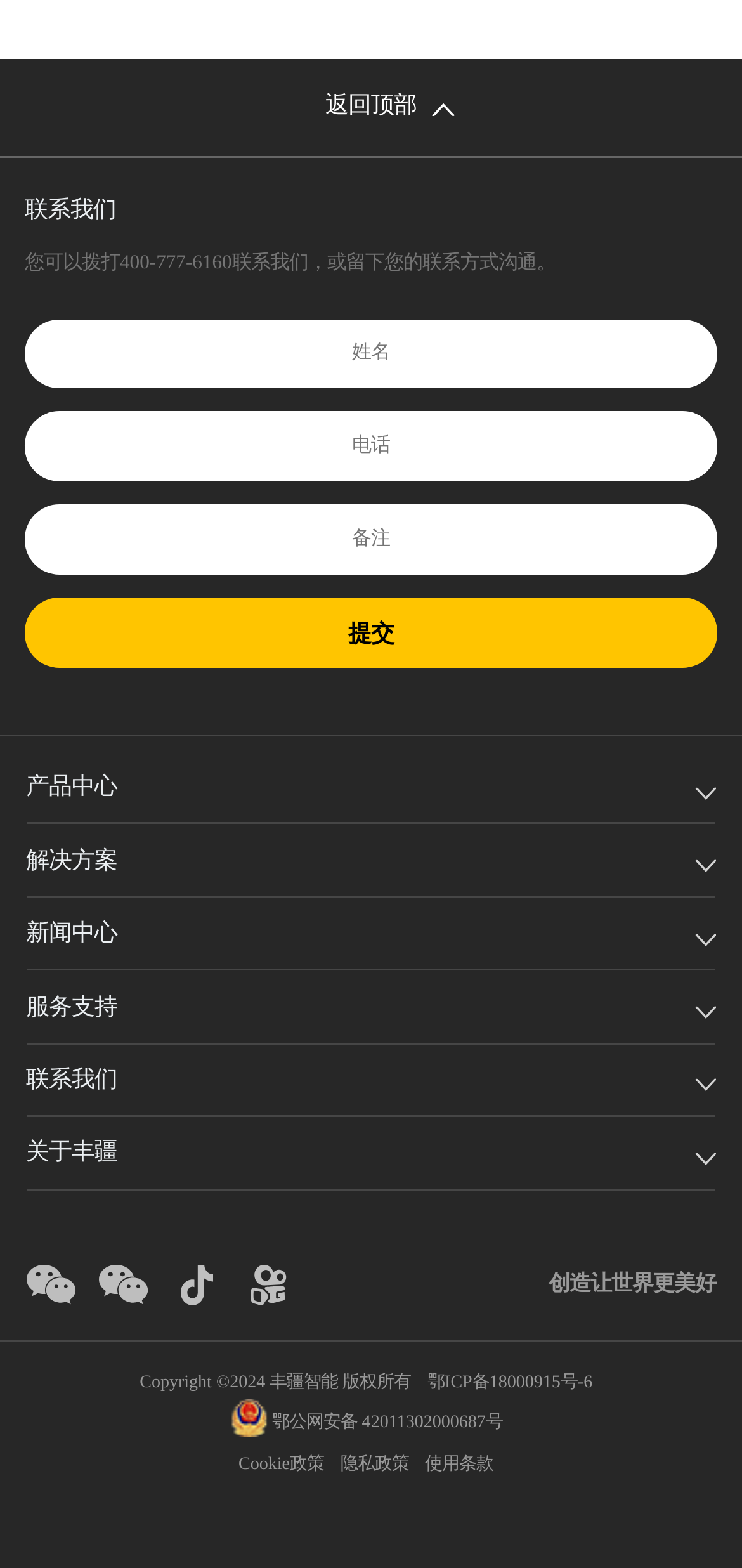Please find the bounding box coordinates of the element that you should click to achieve the following instruction: "click the submit button". The coordinates should be presented as four float numbers between 0 and 1: [left, top, right, bottom].

[0.033, 0.381, 0.967, 0.425]